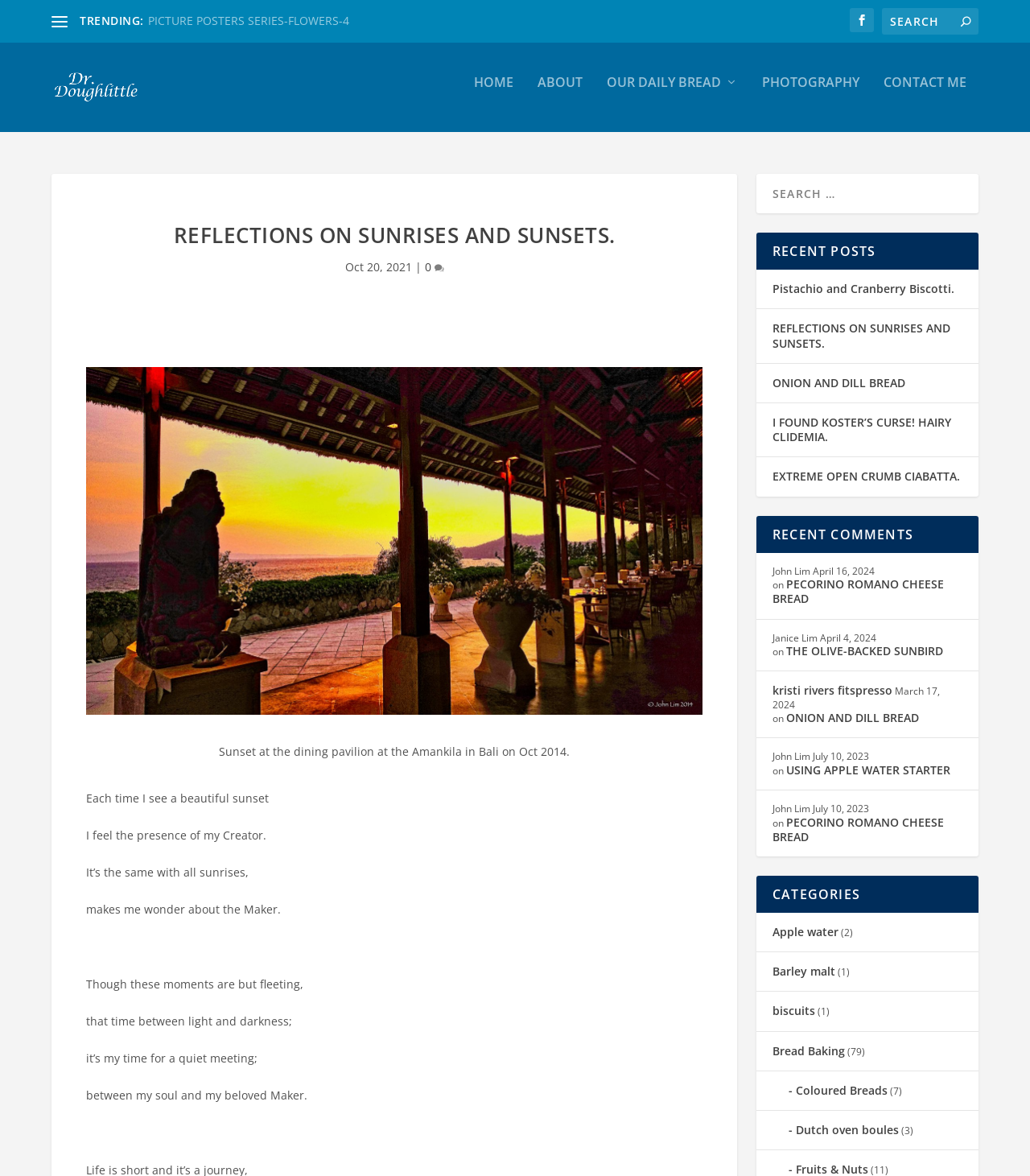How many comments are there on the post 'REFLECTIONS ON SUNRISES AND SUNSETS'?
Refer to the image and give a detailed answer to the question.

The number of comments on the post can be found next to the link to the post, where it says '0 '. This symbol likely represents comments, and the number 0 indicates that there are no comments on the post.